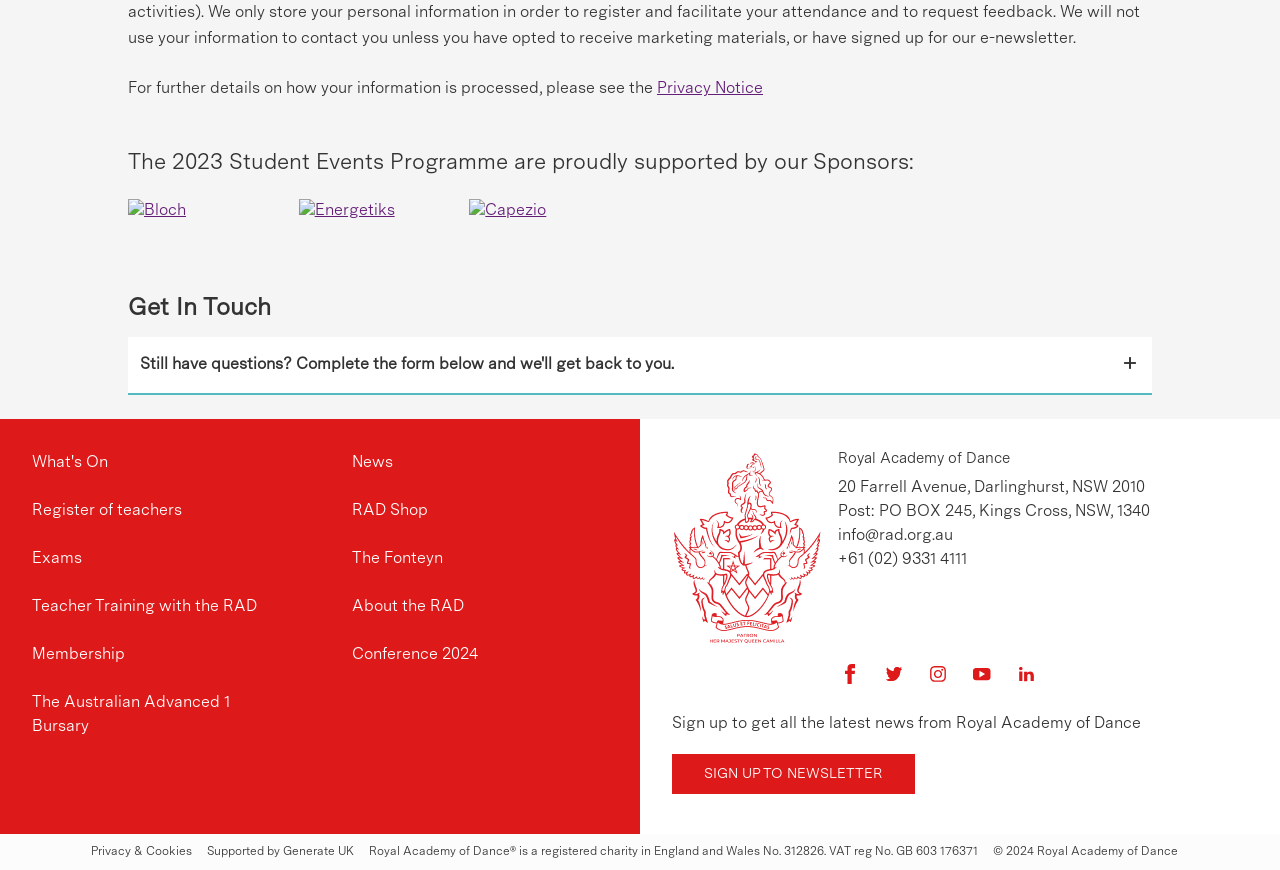Can you pinpoint the bounding box coordinates for the clickable element required for this instruction: "Go to the 'Products' page"? The coordinates should be four float numbers between 0 and 1, i.e., [left, top, right, bottom].

None